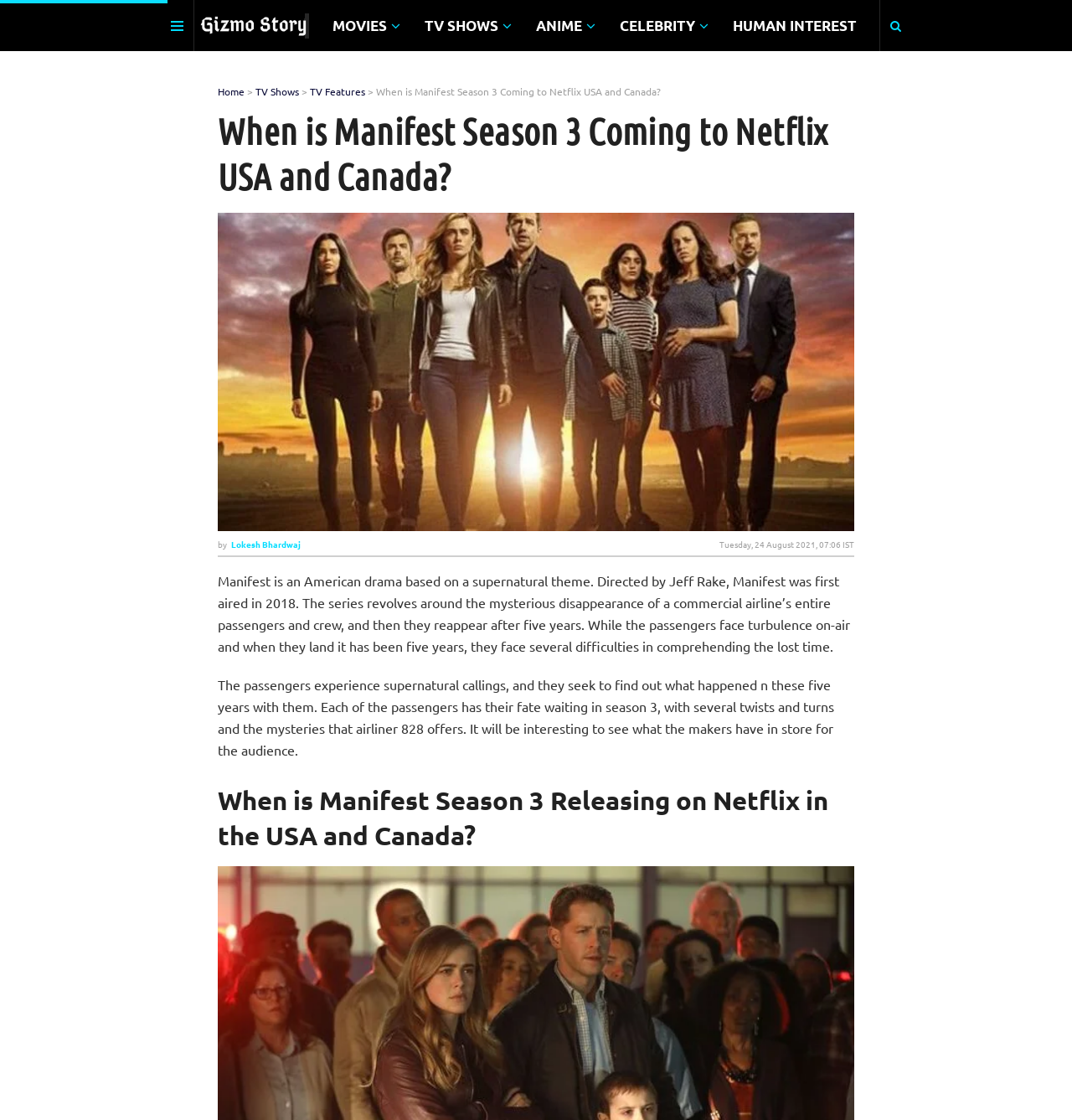What is the main heading of this webpage? Please extract and provide it.

When is Manifest Season 3 Coming to Netflix USA and Canada?